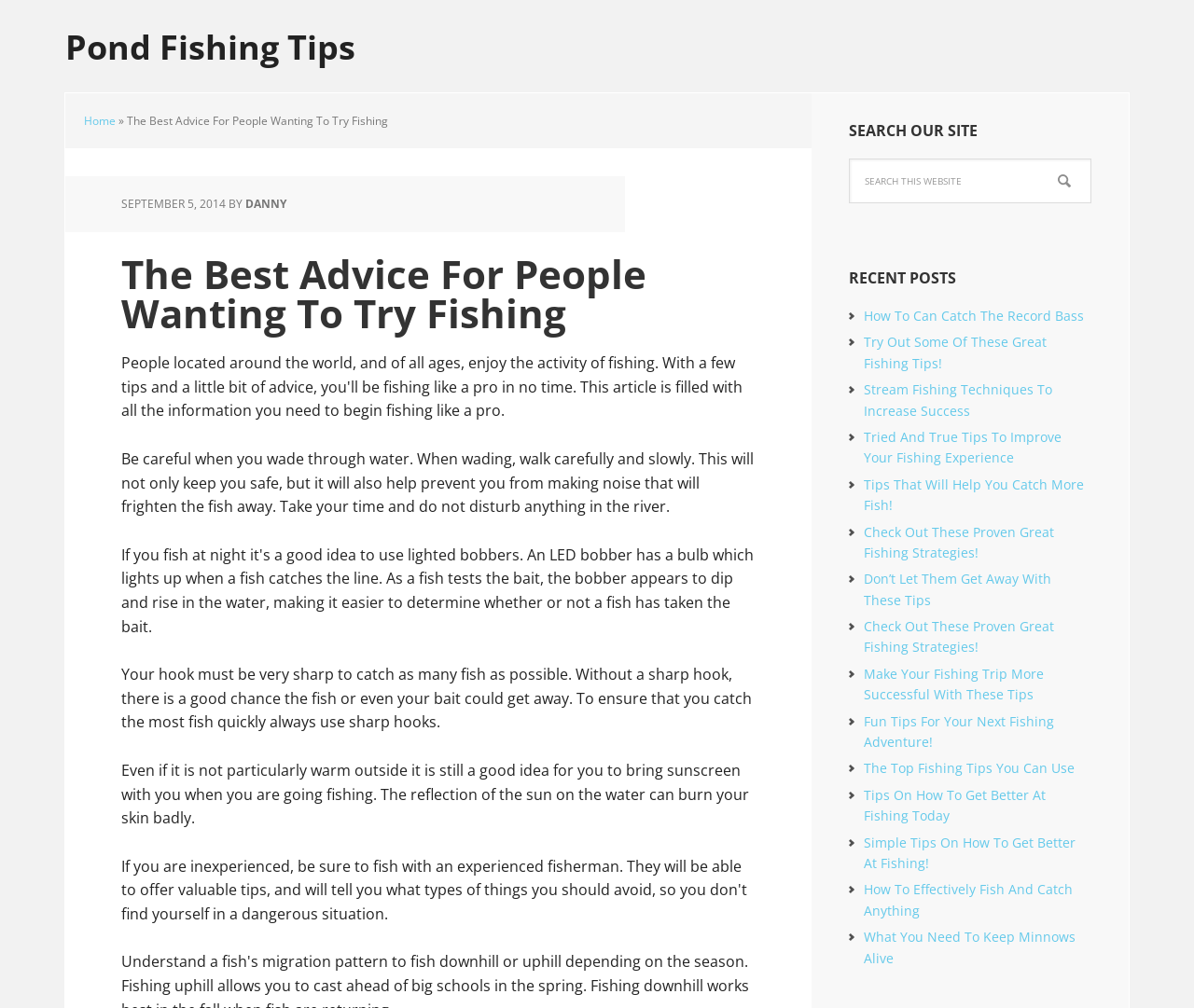Create a detailed summary of all the visual and textual information on the webpage.

This webpage is about fishing, specifically providing tips and advice for people who want to try fishing. At the top of the page, there is a header section with a link to "Pond Fishing Tips" and a link to "Home" on the left side, followed by a static text "»" and the title "The Best Advice For People Wanting To Try Fishing" on the right side. Below the header section, there is a time stamp "SEPTEMBER 5, 2014" and the author's name "DANNY".

The main content of the webpage is divided into three sections. The first section provides three paragraphs of fishing tips, including being careful when wading through water, using sharp hooks, and bringing sunscreen. These paragraphs are located at the top center of the page.

On the right side of the page, there are two sections. The top section is a search bar with a heading "SEARCH OUR SITE" and a search button. Below the search bar, there is a section with a heading "RECENT POSTS" that lists 14 links to recent fishing-related articles, such as "How To Can Catch The Record Bass" and "Tips That Will Help You Catch More Fish!". These links are arranged vertically, taking up most of the right side of the page.

Overall, the webpage has a simple and organized layout, with a clear focus on providing fishing tips and advice to its readers.